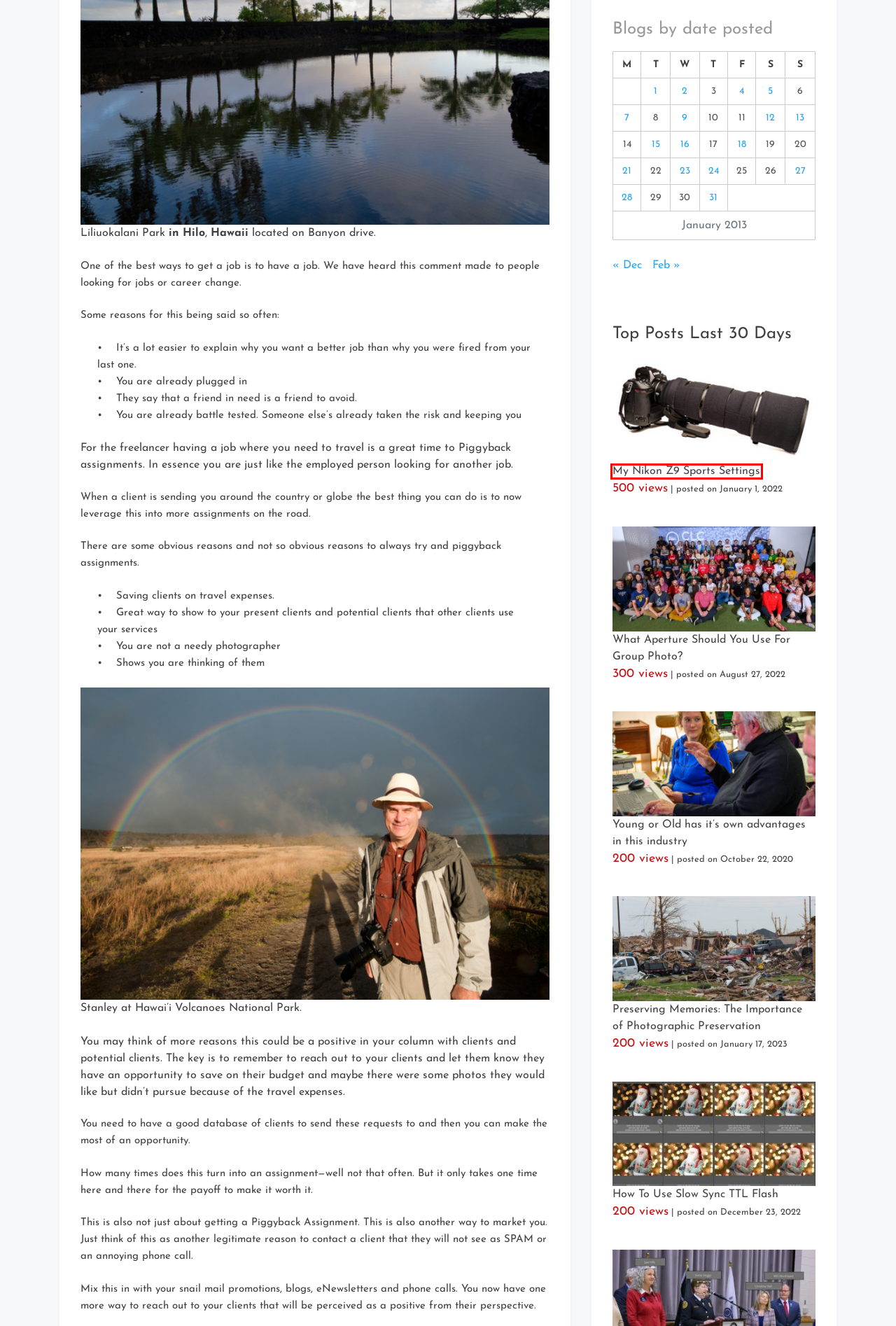Examine the screenshot of a webpage with a red bounding box around a UI element. Your task is to identify the webpage description that best corresponds to the new webpage after clicking the specified element. The given options are:
A. Young or Old has it's own advantages in this industry - Storyteller
B. My Nikon Z9 Sports Settings - Storyteller
C. Preserving Memories: The Importance of Photographic Preservation - Storyteller
D. The Evolution of Nikon Cameras: From the Nikon D100 to the Nikon Z9 - Storyteller
E. December 2012 - Storyteller
F. How To Use Slow Sync TTL Flash - Storyteller
G. February 2013 - Storyteller
H. What Aperture Should You Use For Group Photo? - Storyteller

B